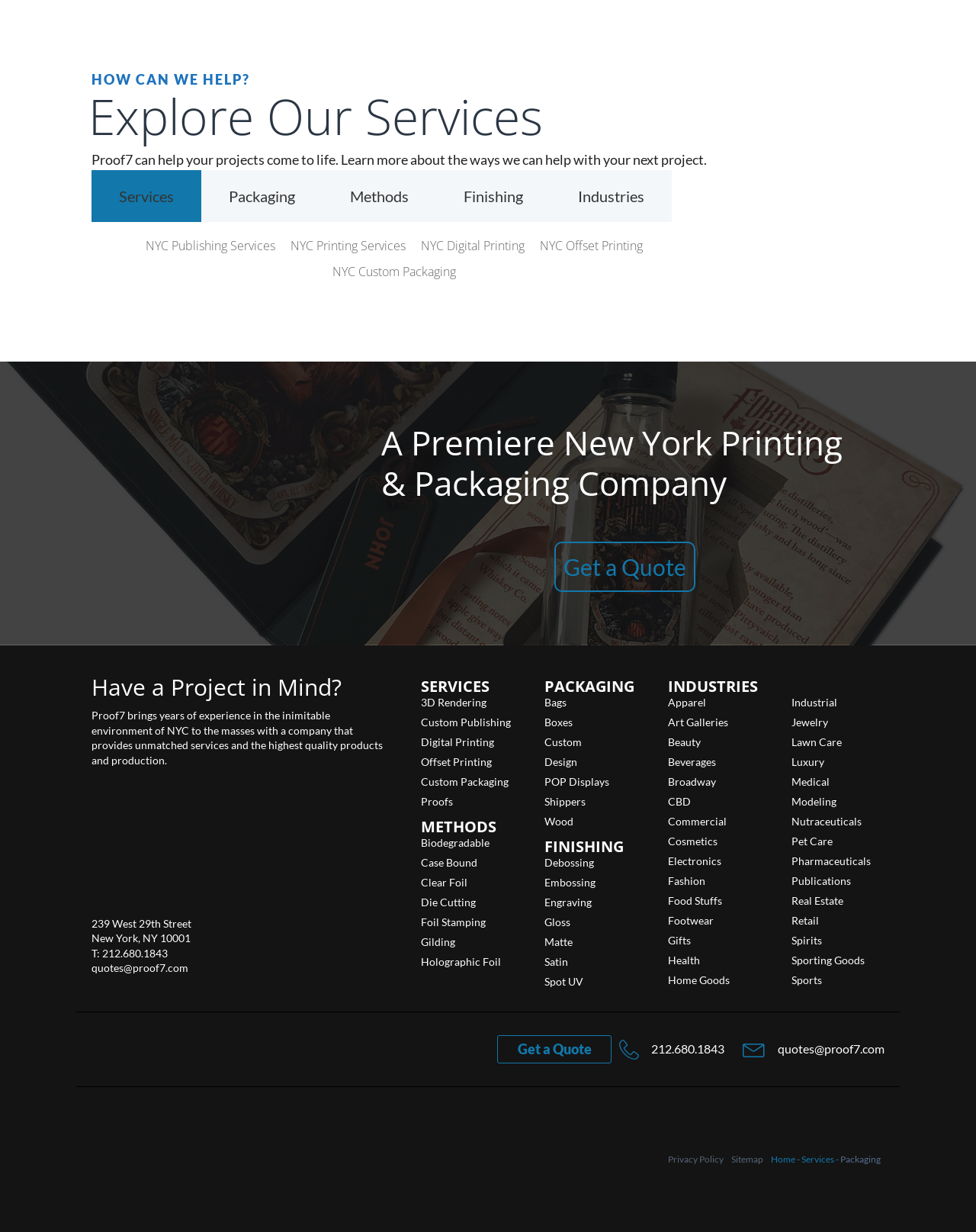Please identify the bounding box coordinates of the element I should click to complete this instruction: 'Check 'INDUSTRIES' served'. The coordinates should be given as four float numbers between 0 and 1, like this: [left, top, right, bottom].

[0.684, 0.549, 0.777, 0.566]